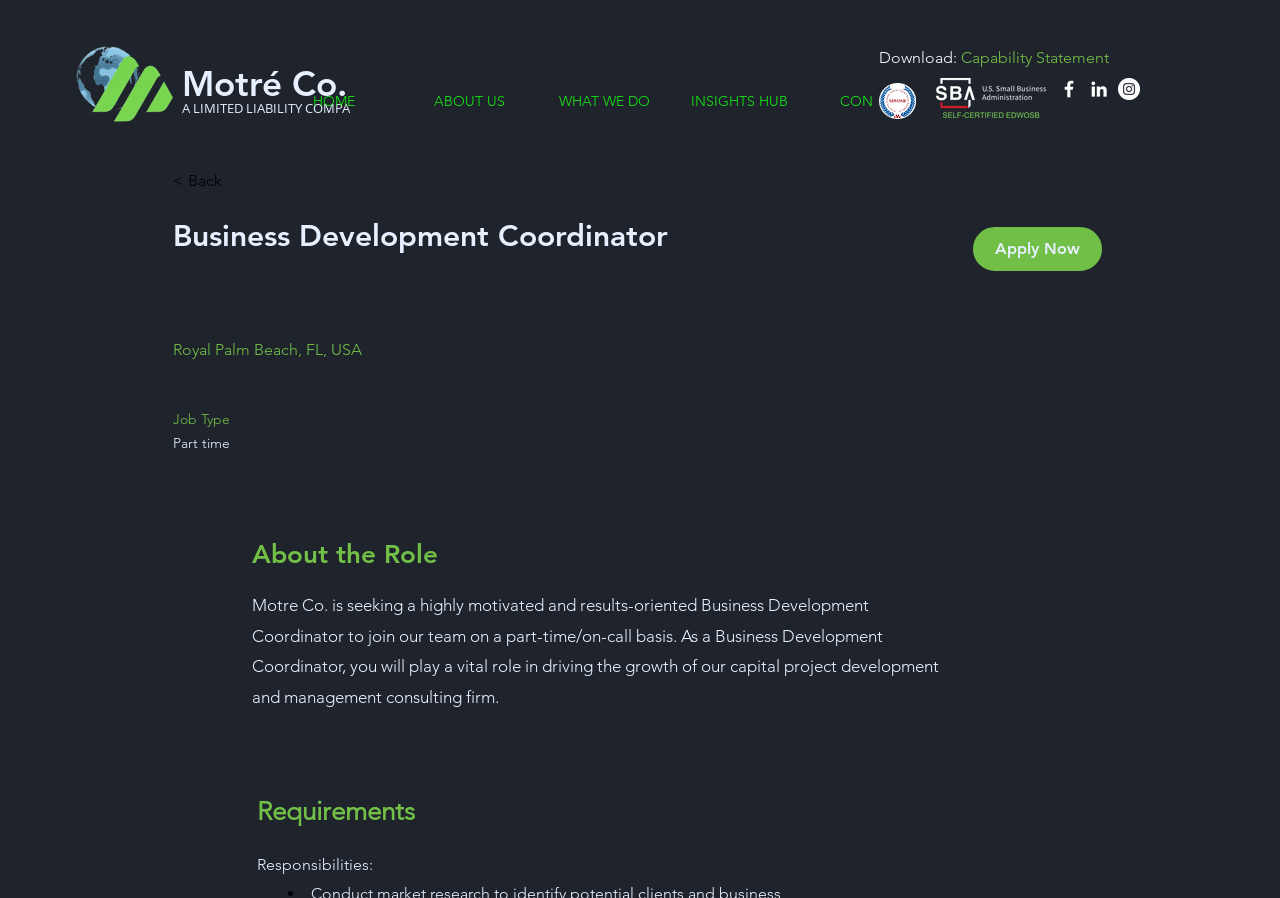Find the bounding box coordinates for the area you need to click to carry out the instruction: "Apply for the Business Development Coordinator job". The coordinates should be four float numbers between 0 and 1, indicated as [left, top, right, bottom].

[0.759, 0.251, 0.862, 0.304]